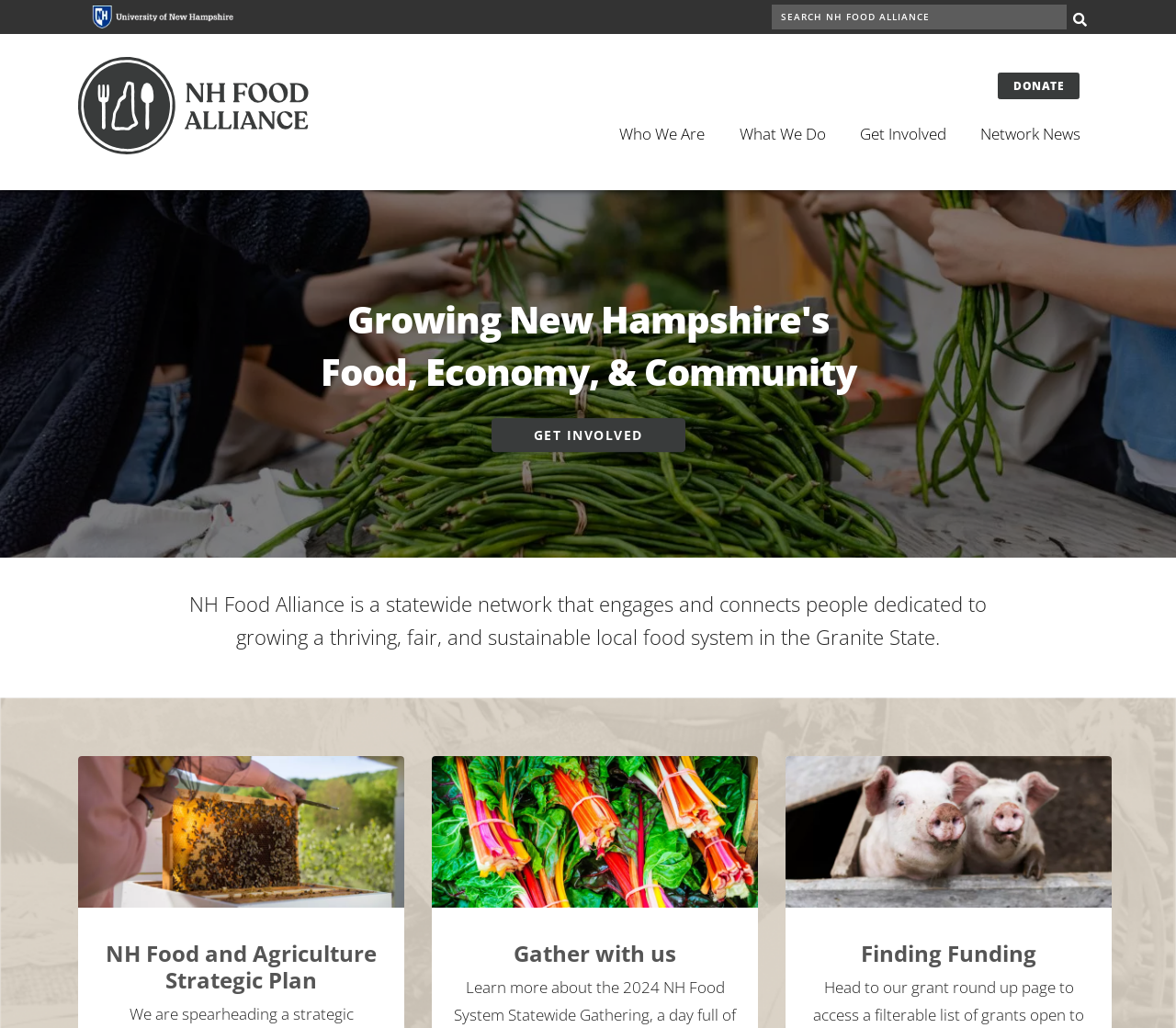Pinpoint the bounding box coordinates of the element that must be clicked to accomplish the following instruction: "Search for something". The coordinates should be in the format of four float numbers between 0 and 1, i.e., [left, top, right, bottom].

[0.656, 0.004, 0.907, 0.028]